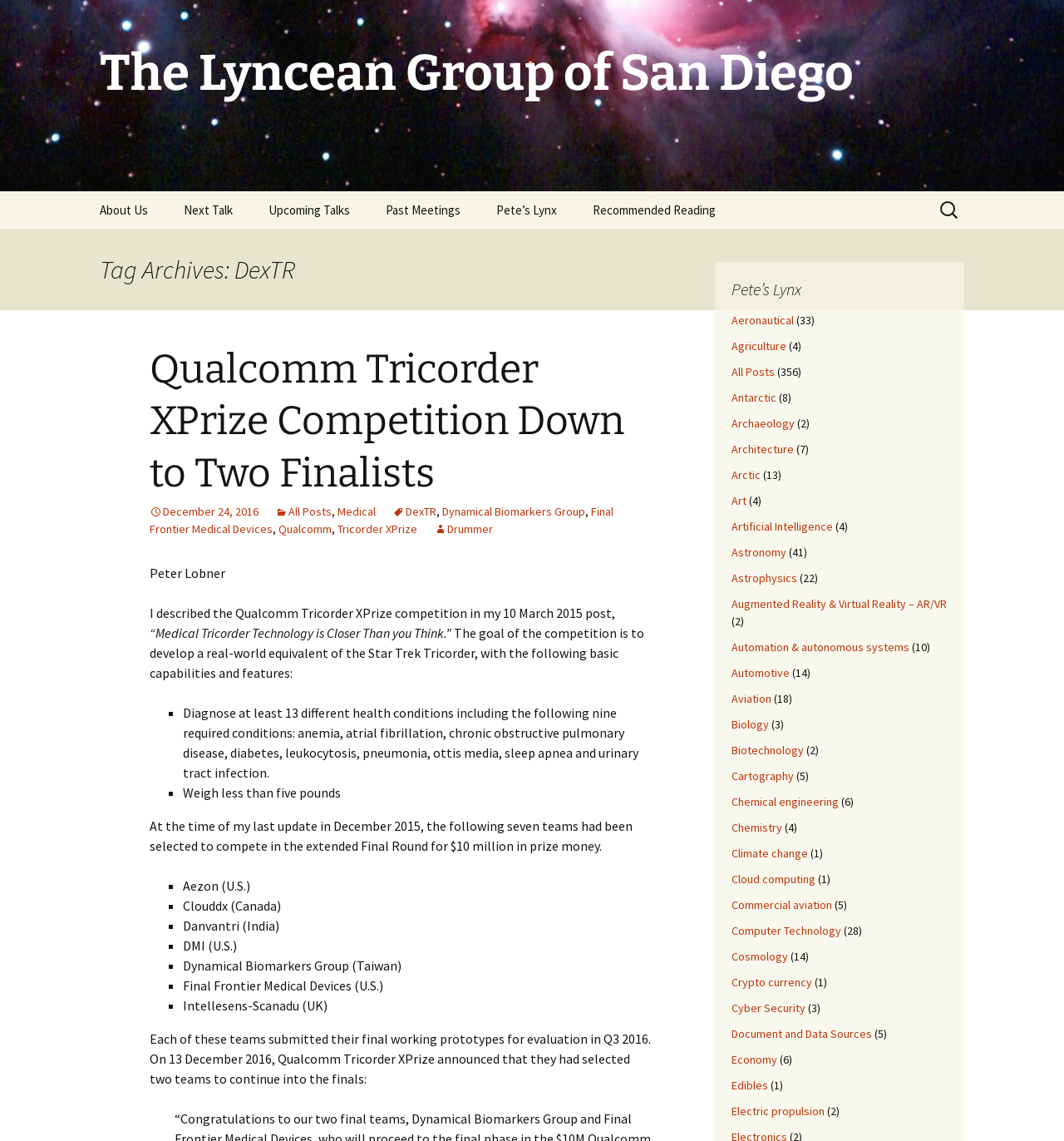What is the name of the author of the post?
Refer to the image and give a detailed response to the question.

The name of the author can be inferred from the text 'Peter Lobner' which appears below the heading 'Tag Archives: DexTR'.